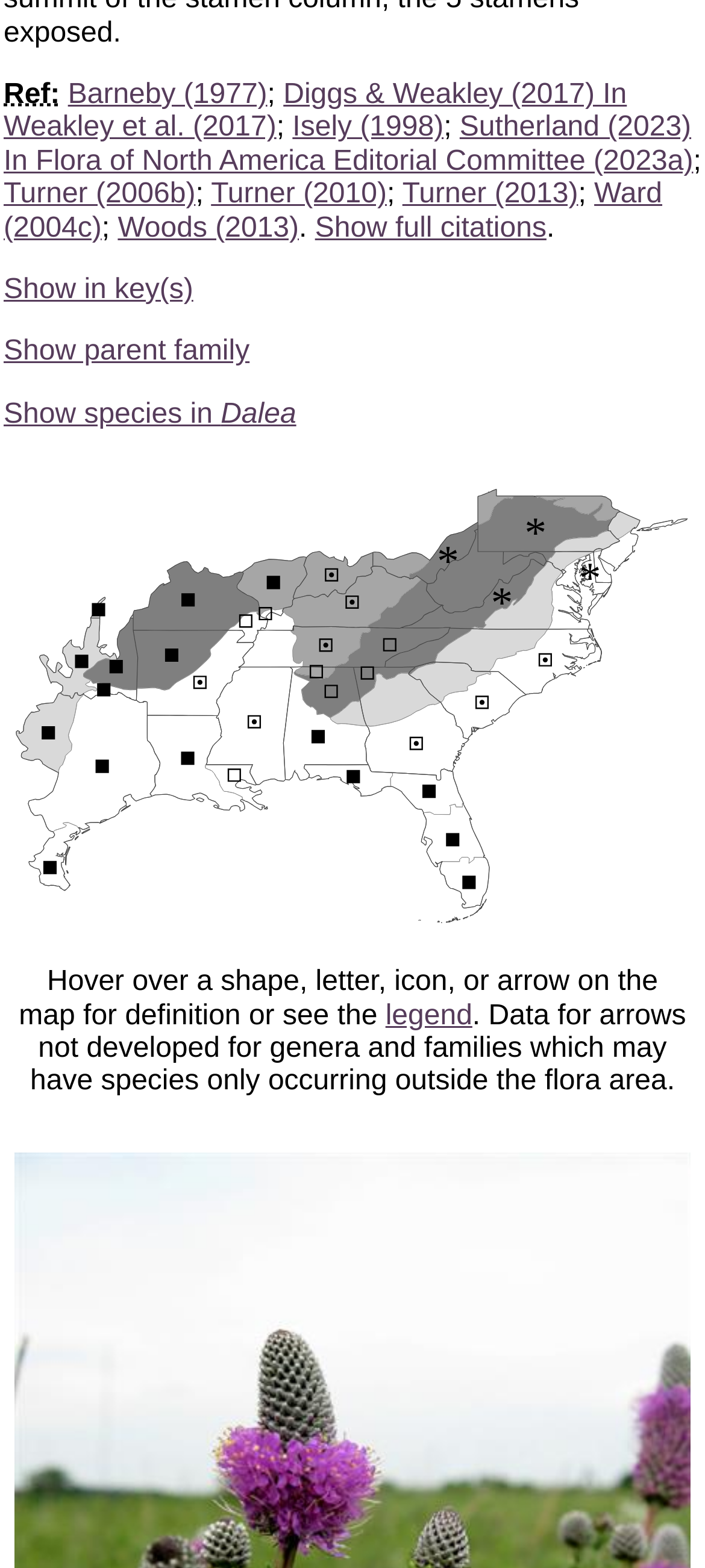Can you find the bounding box coordinates for the element to click on to achieve the instruction: "View citation of Barneby (1977)"?

[0.096, 0.051, 0.379, 0.07]